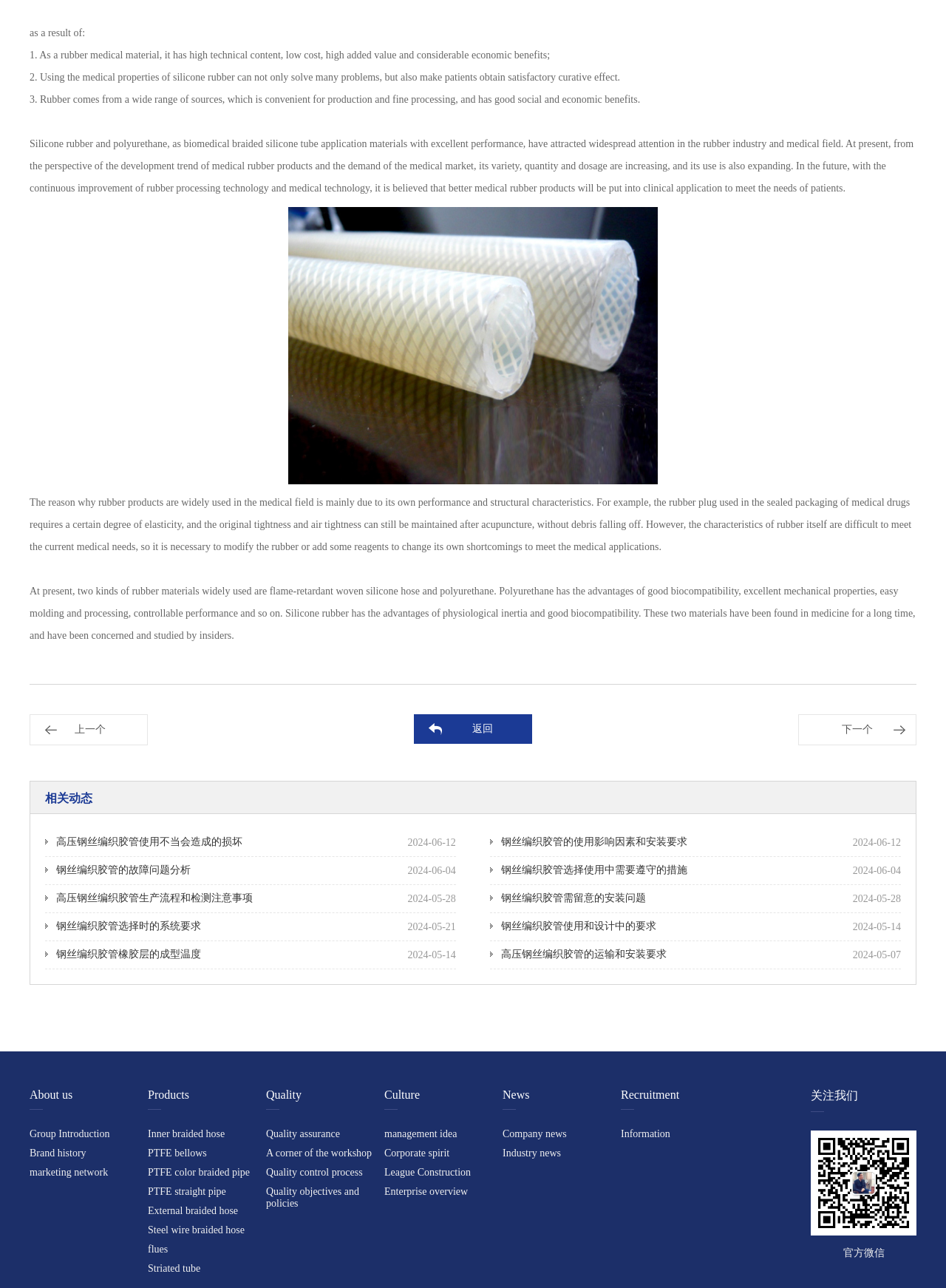Please determine the bounding box coordinates of the element to click on in order to accomplish the following task: "click the '上一个' link". Ensure the coordinates are four float numbers ranging from 0 to 1, i.e., [left, top, right, bottom].

[0.031, 0.554, 0.156, 0.578]